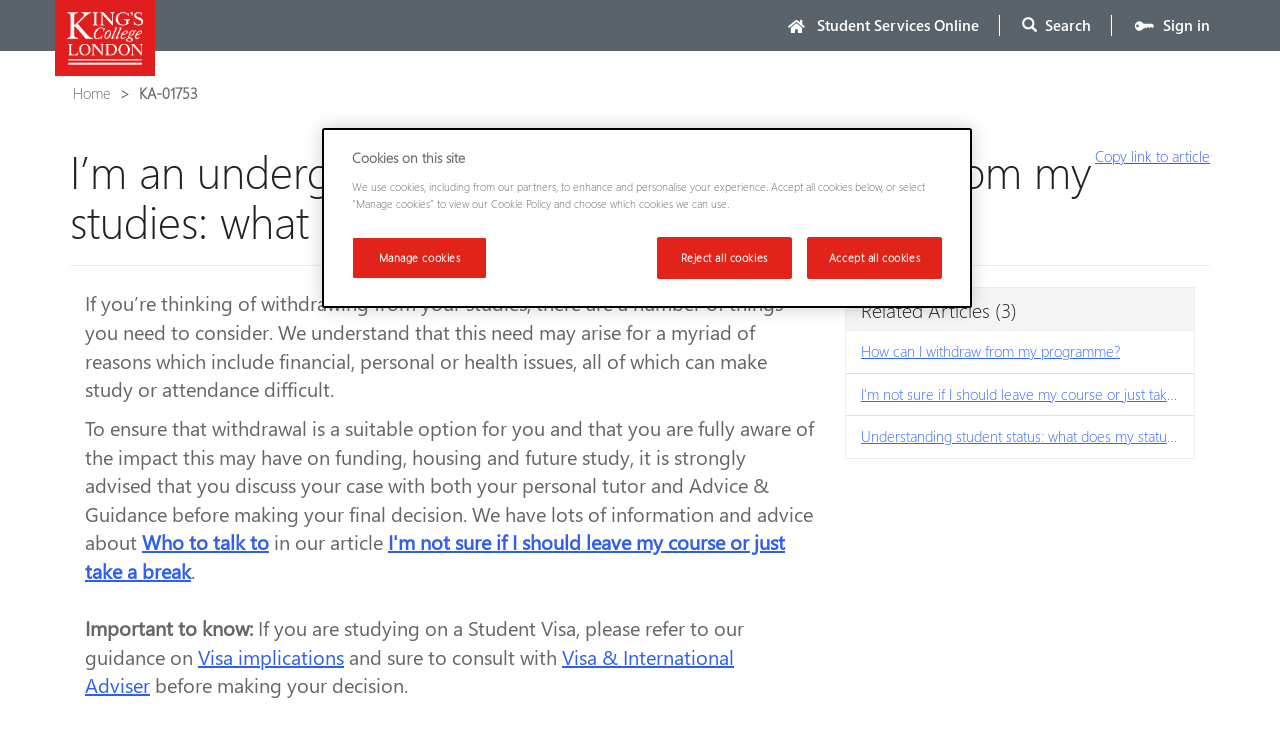What is the role of the 'Advice & Guidance' team?
Please look at the screenshot and answer in one word or a short phrase.

To provide guidance on withdrawing from studies